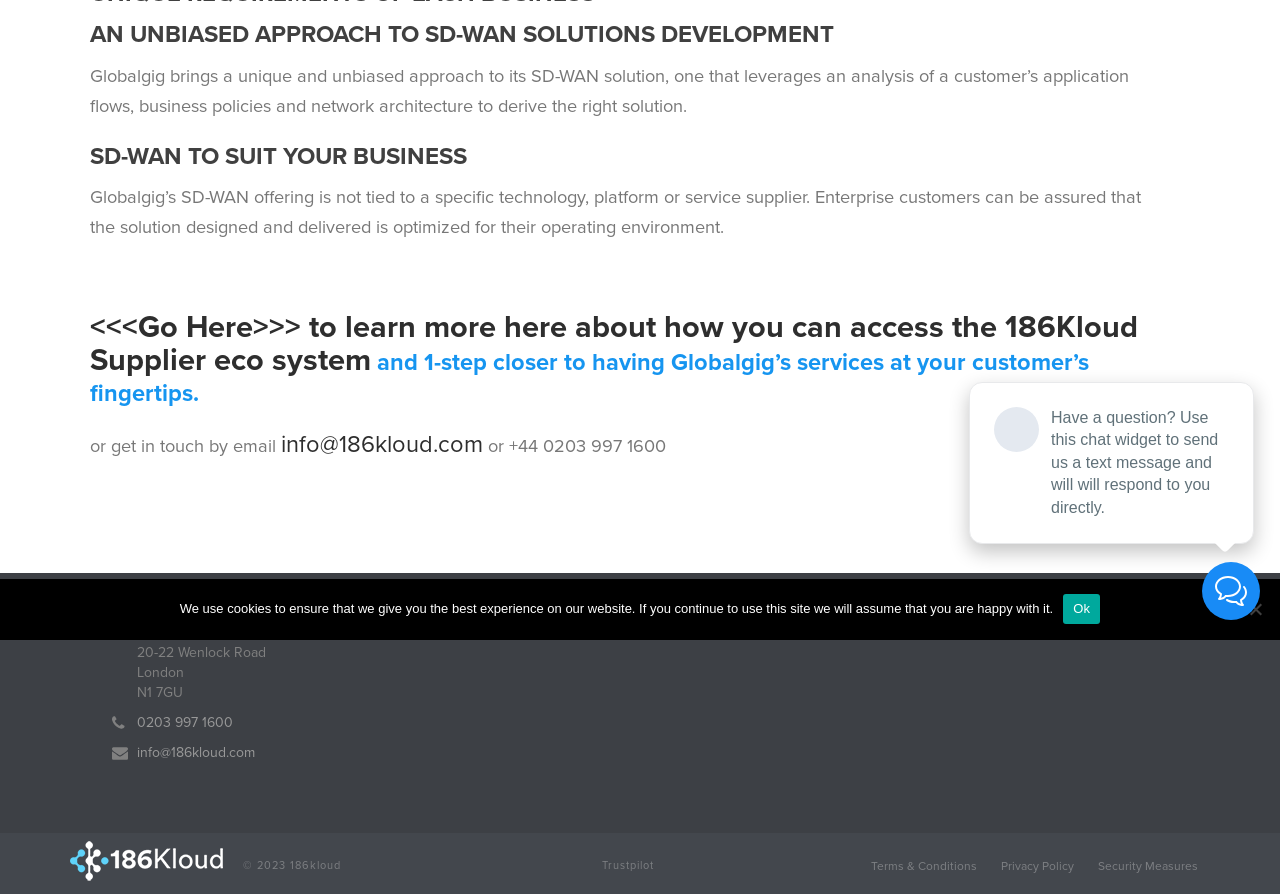Find the bounding box coordinates for the HTML element specified by: "Privacy Policy".

[0.781, 0.96, 0.84, 0.978]